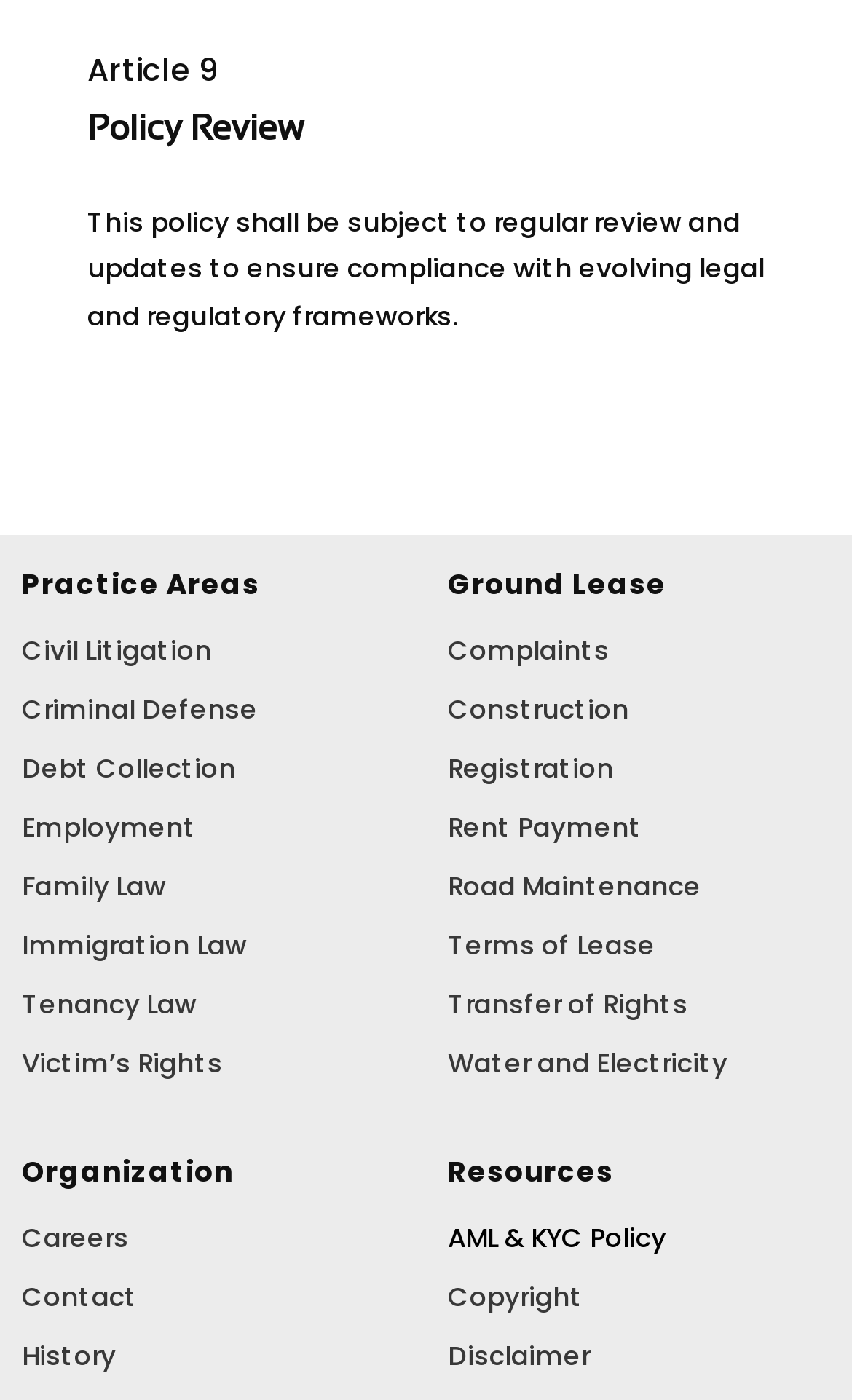With reference to the screenshot, provide a detailed response to the question below:
What are the two main categories?

The two main categories are Practice Areas and Organization, which are indicated by the heading elements 'Practice Areas' and 'Organization' respectively, and are further divided into sub-categories with links.